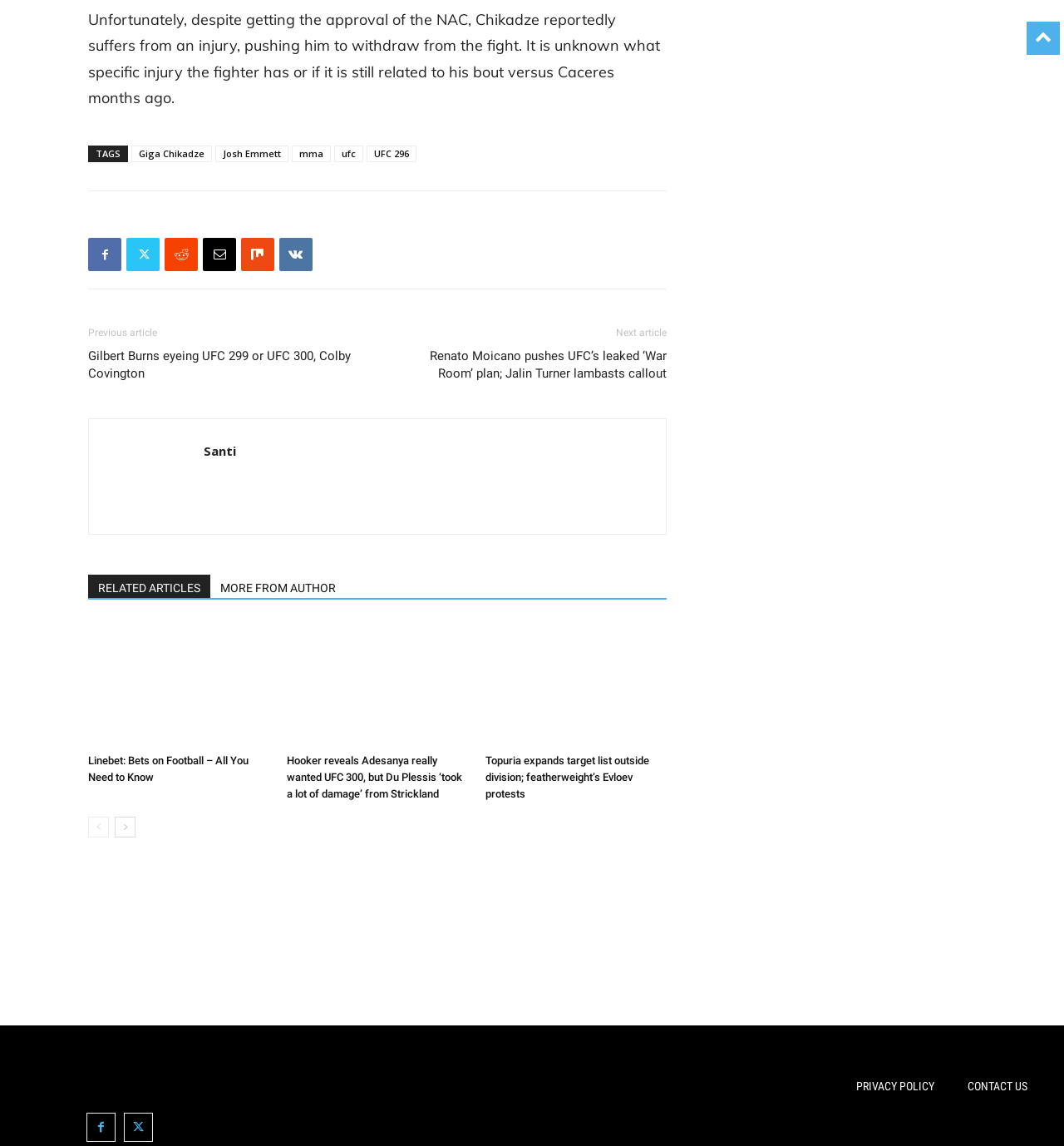Please give a concise answer to this question using a single word or phrase: 
What is the function of the 'prev-page' and 'next-page' links?

Navigation